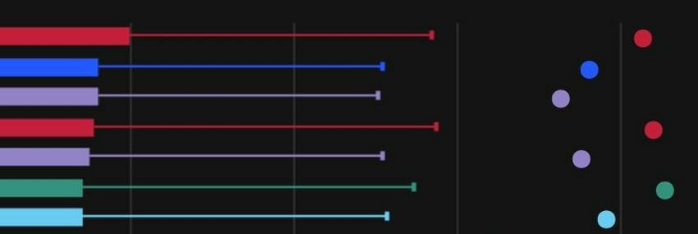Provide a short, one-word or phrase answer to the question below:
What is the purpose of the circles to the right of the bars?

Represent categorizations or data points